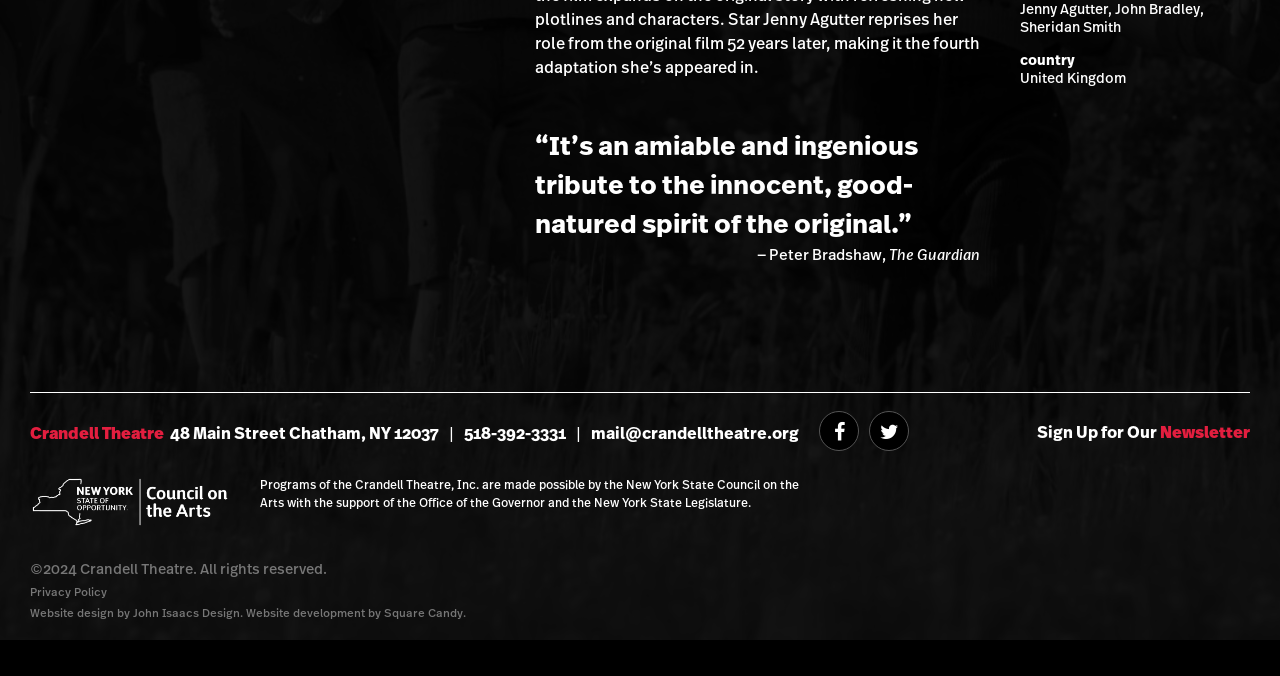Find the bounding box coordinates for the HTML element described in this sentence: "Sign Up for Our Newsletter". Provide the coordinates as four float numbers between 0 and 1, in the format [left, top, right, bottom].

[0.81, 0.623, 0.977, 0.655]